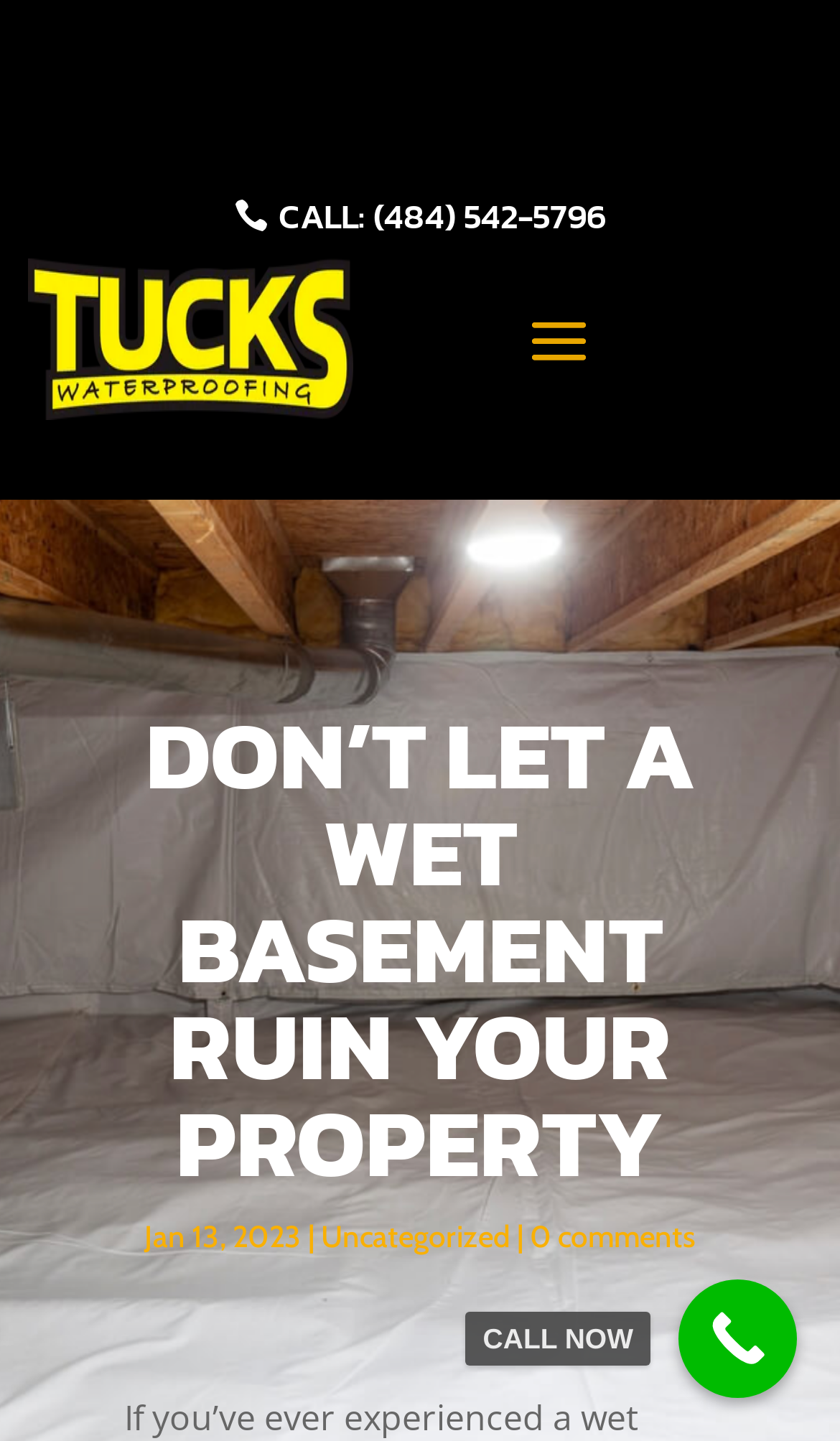Identify and generate the primary title of the webpage.

DON’T LET A WET BASEMENT RUIN YOUR PROPERTY